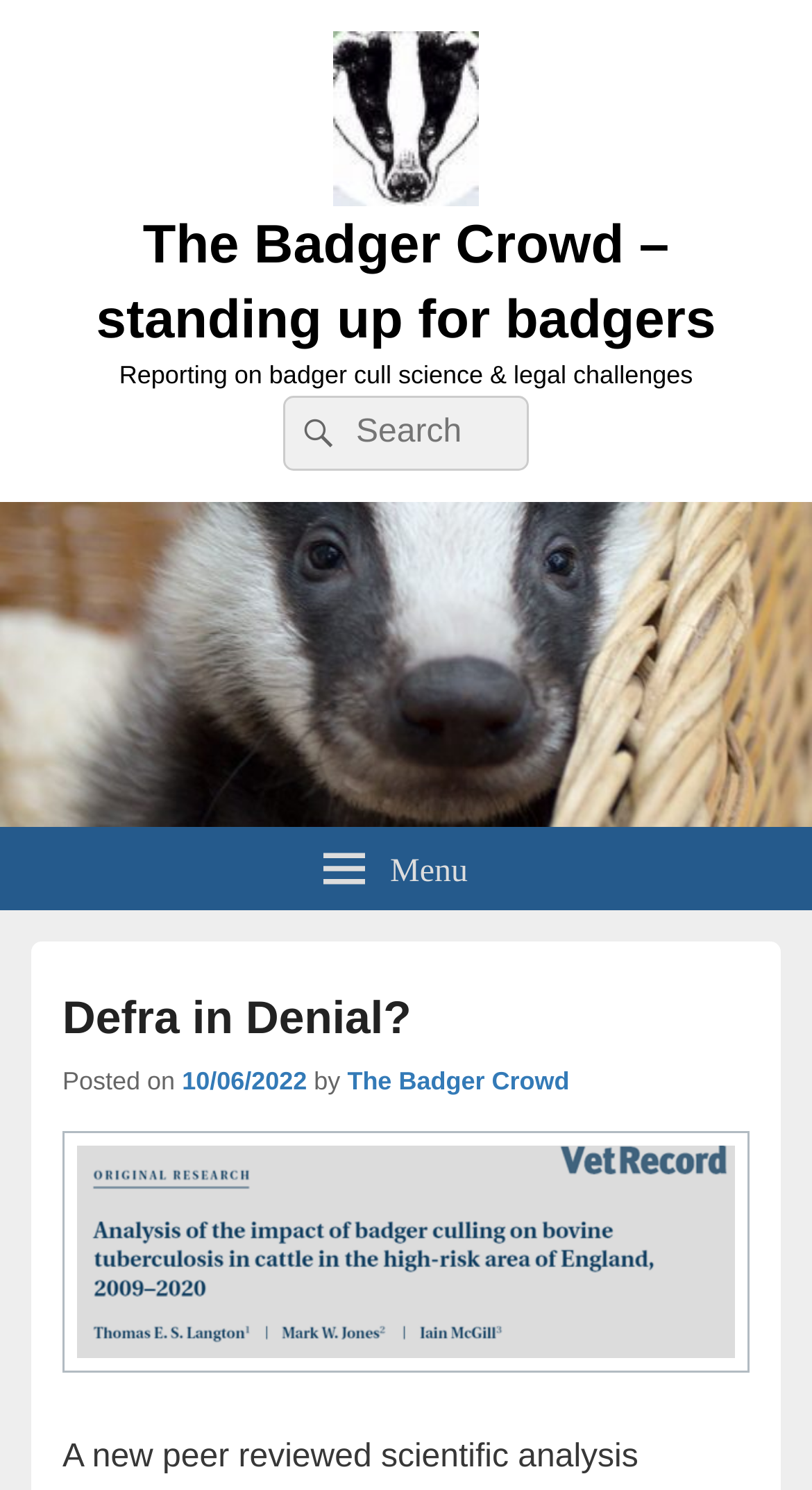What is the date of the latest article?
Offer a detailed and full explanation in response to the question.

The date of the latest article can be found in the main content section of the webpage, where it says 'Posted on 10/06/2022'.